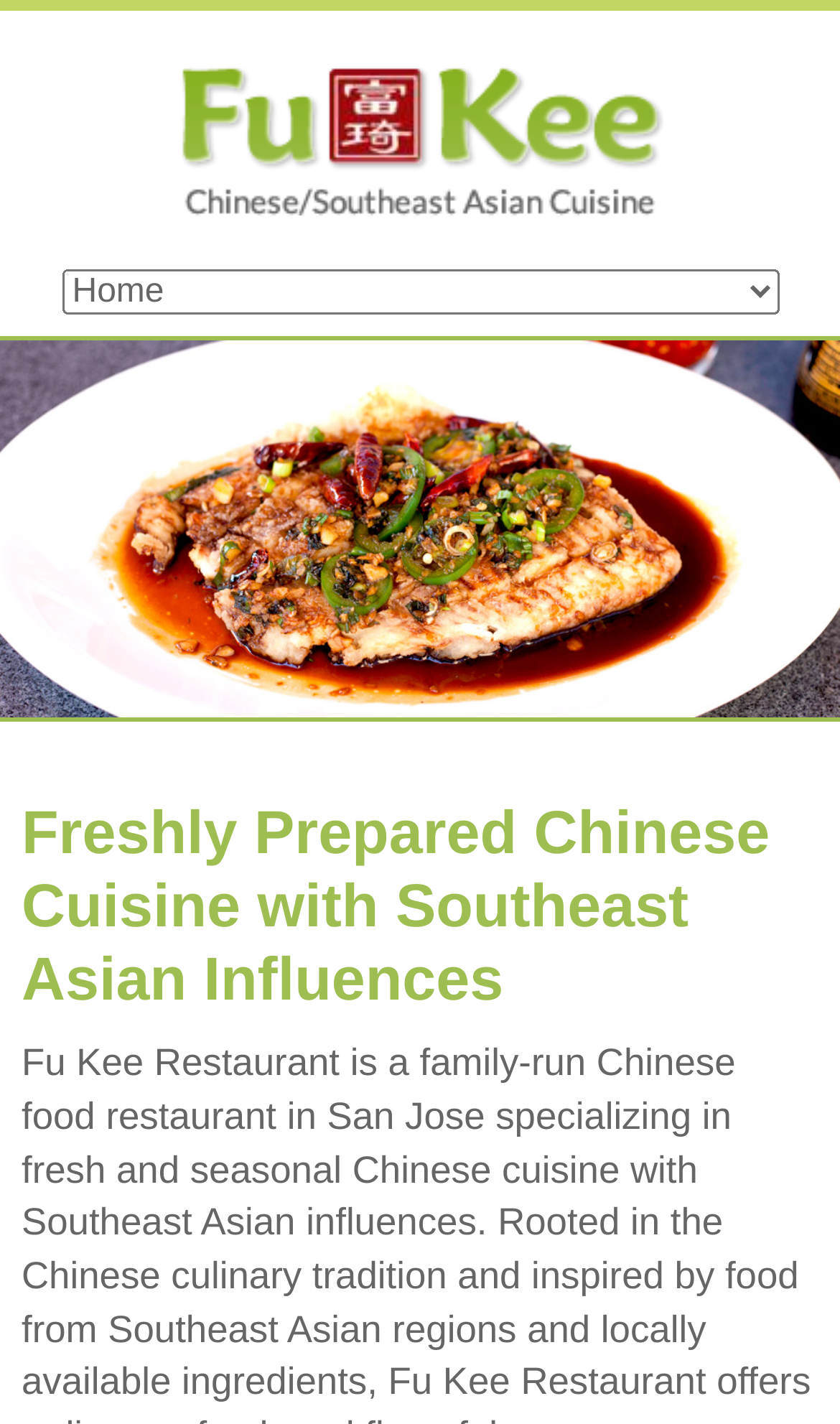What is the purpose of the combobox?
Give a one-word or short-phrase answer derived from the screenshot.

Menu